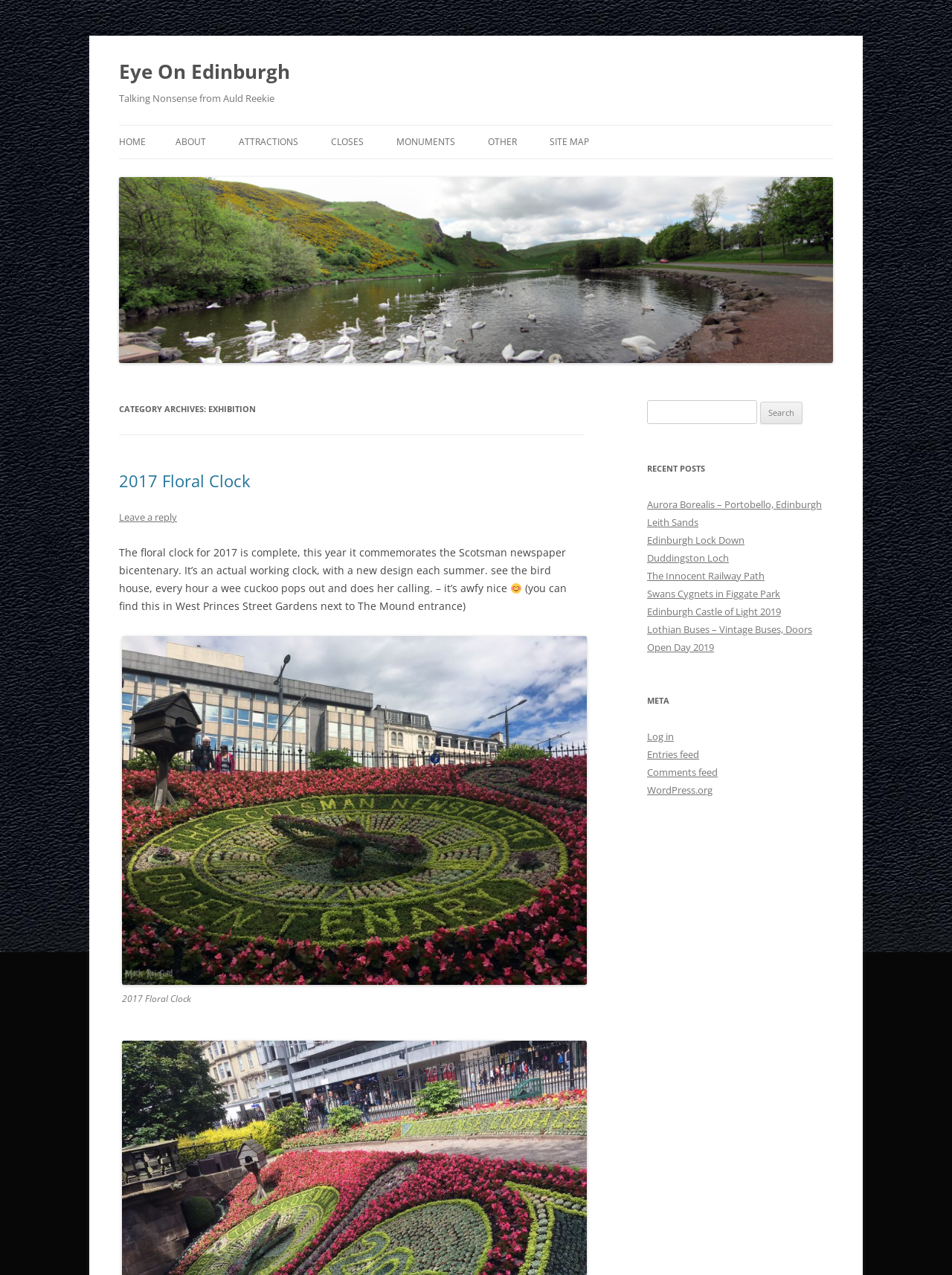Give a complete and precise description of the webpage's appearance.

The webpage is an archive of exhibitions, with a focus on Edinburgh. At the top, there is a heading "Eye On Edinburgh" followed by a link with the same text. Below this, there is another heading "Talking Nonsense from Auld Reekie". A link to skip to the content is located in the middle of the page.

The main content of the page is a list of links, organized into several sections. The first section contains links to general topics, including "HOME", "ABOUT", "CONTACT", "PRIVACY POLICY", and "ATTRACTIONS". The attractions section is further divided into links to specific attractions in Edinburgh, such as "ARTHUR’S SEAT", "CALTON HILL", "EDINBURGH DUNGEON", and "EDINBURGH ZOO".

The next section appears to be a list of events or exhibitions, with links to "FRINGE FESTIVAL", "FIREWORKS CONCERT" for different years, and "STREET PERFORMERS" for different years.

The following section lists links to various locations in Edinburgh, including "LAURISTON CASTLE", "NATIONAL MUSEUM OF SCOTLAND", "OUR DYNAMIC EARTH", and "PORTOBELLO AREA". This section also includes links to specific parks and gardens, such as "BRIGHTON PARK" and "PORTOBELLO COMMUNITY GARDEN".

The next section focuses on the Royal Mile, with links to "CAMERA OBSCURA", "EDINBURGH CASTLE", and "HOLYROOD PALACE". This section also includes links to other historical sites, such as "JOHN KNOX HOUSE" and "MARY KING’S CLOSE".

The final section appears to be a list of closes, which are narrow alleys or streets in Edinburgh's Old Town. This section includes links to "ADVOCATE’S CLOSE", "ANCHOR CLOSE", and many others.

Overall, the webpage provides a comprehensive archive of exhibitions and attractions in Edinburgh, with a focus on the city's history, culture, and natural beauty.